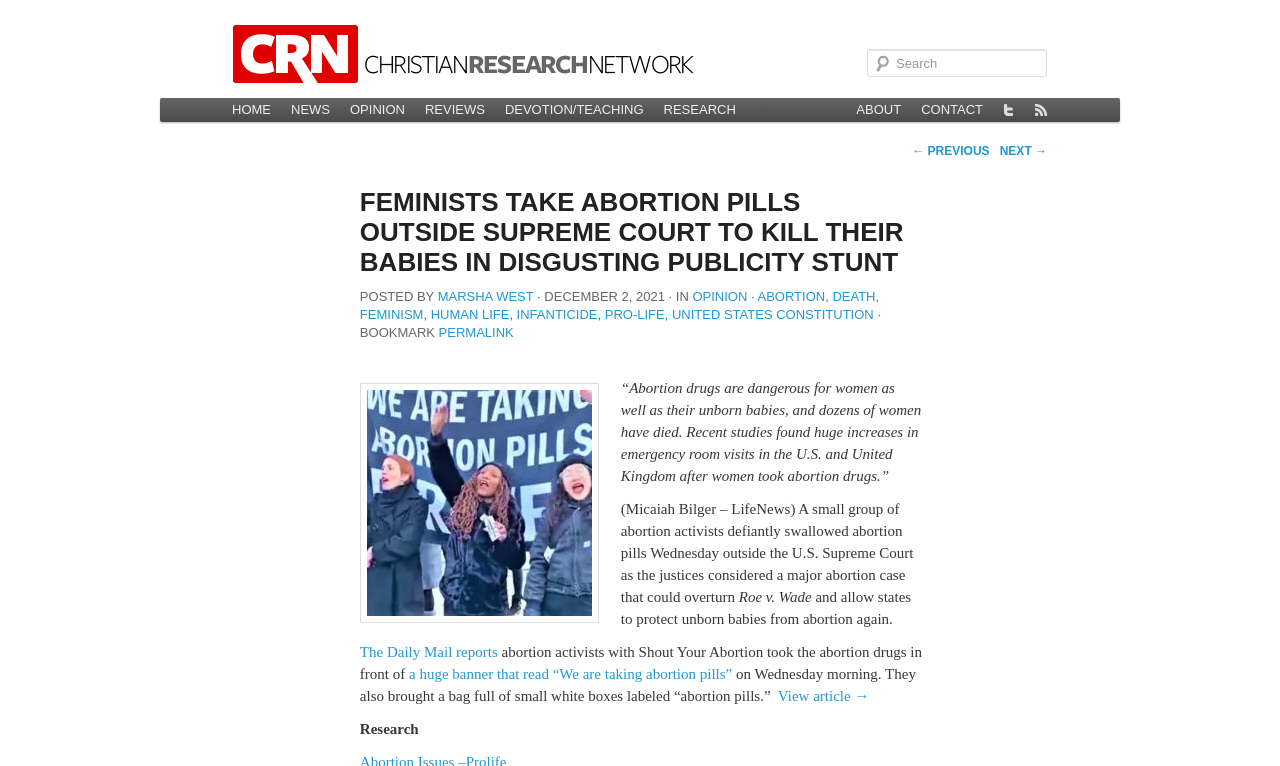What is the purpose of the 'Search' textbox?
Based on the image, provide your answer in one word or phrase.

To search the website